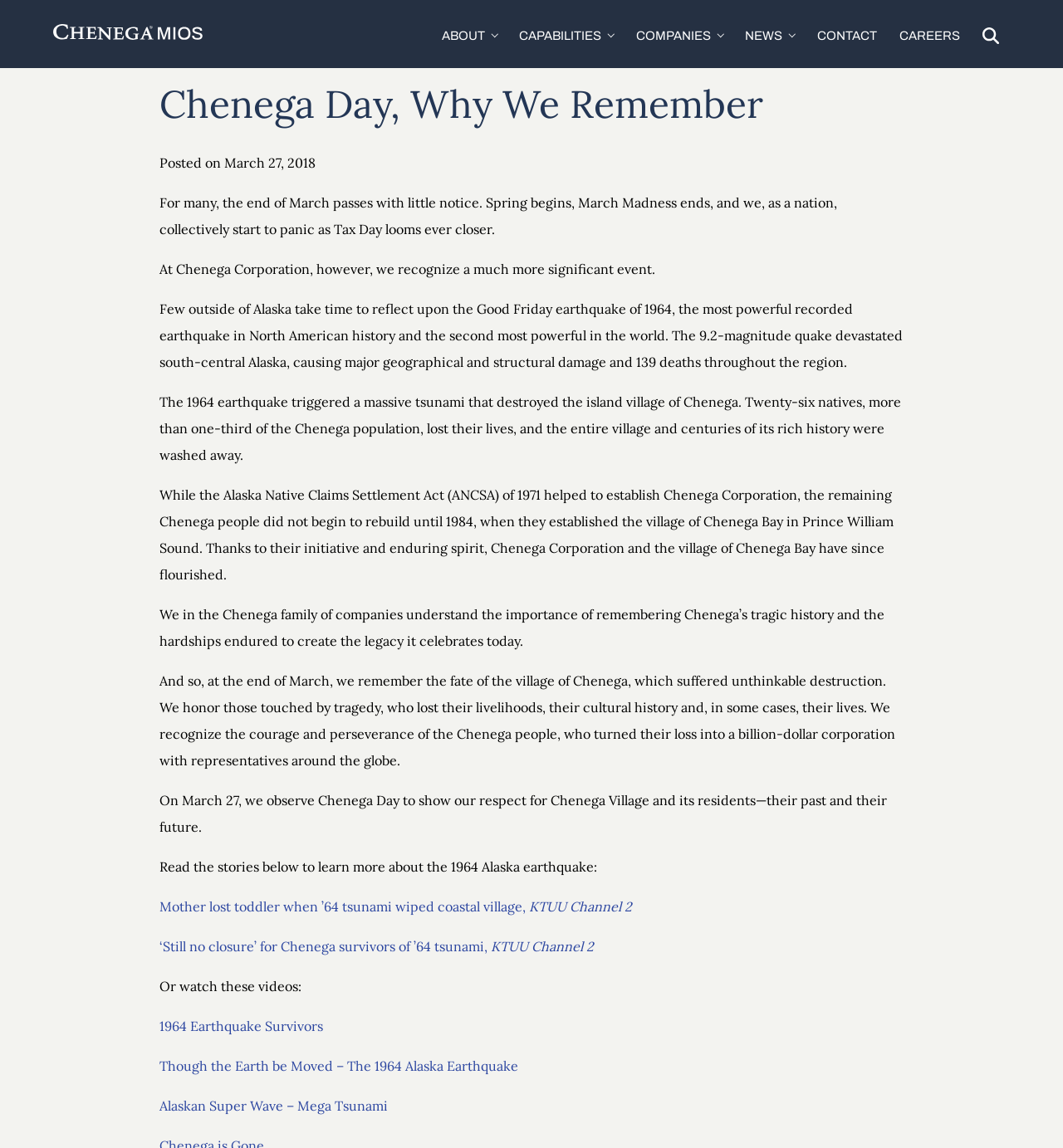Identify the bounding box for the described UI element: "1964 Earthquake Survivors".

[0.15, 0.886, 0.304, 0.901]